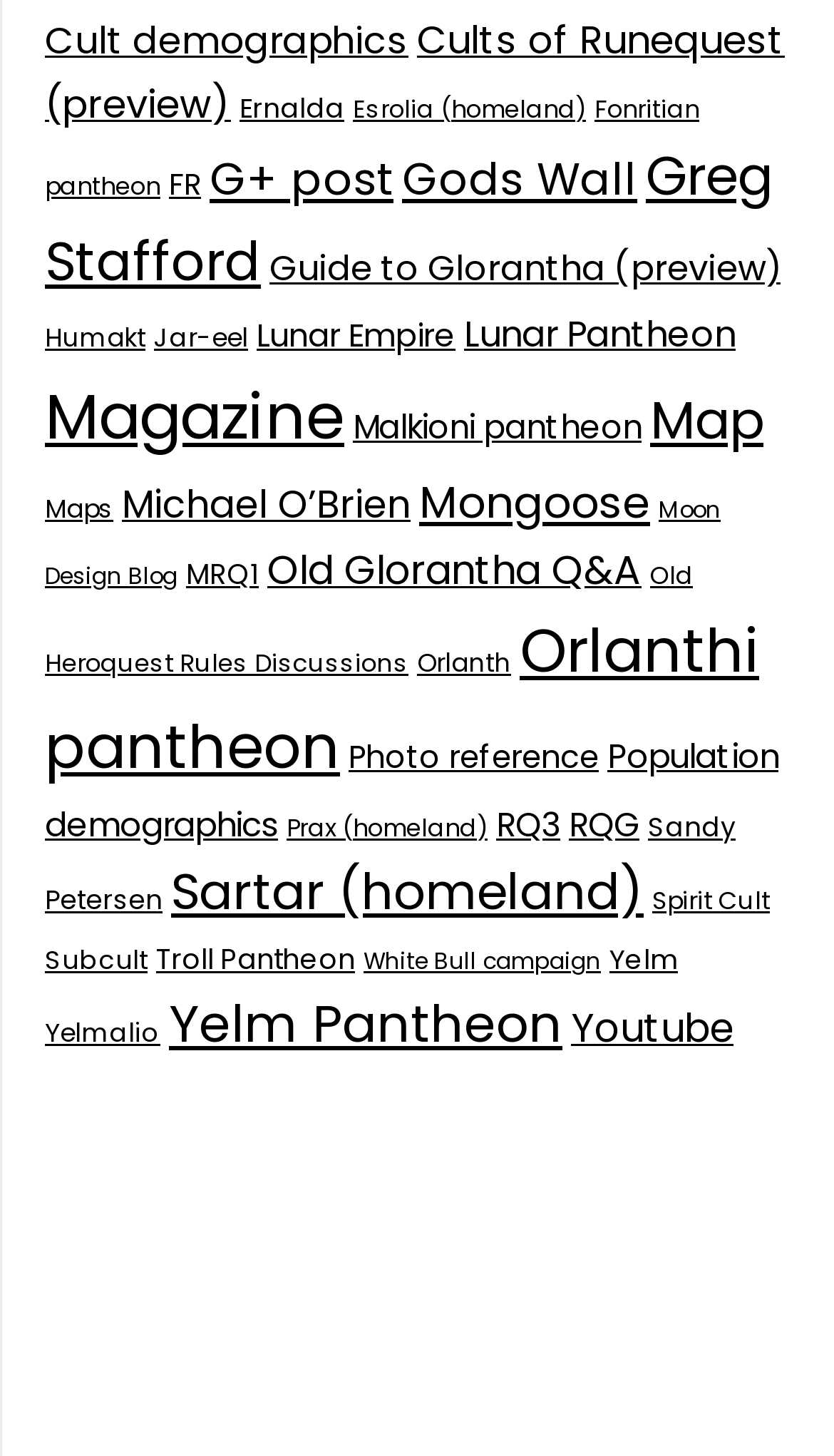Locate the bounding box coordinates for the element described below: "RQG". The coordinates must be four float values between 0 and 1, formatted as [left, top, right, bottom].

[0.682, 0.55, 0.767, 0.581]